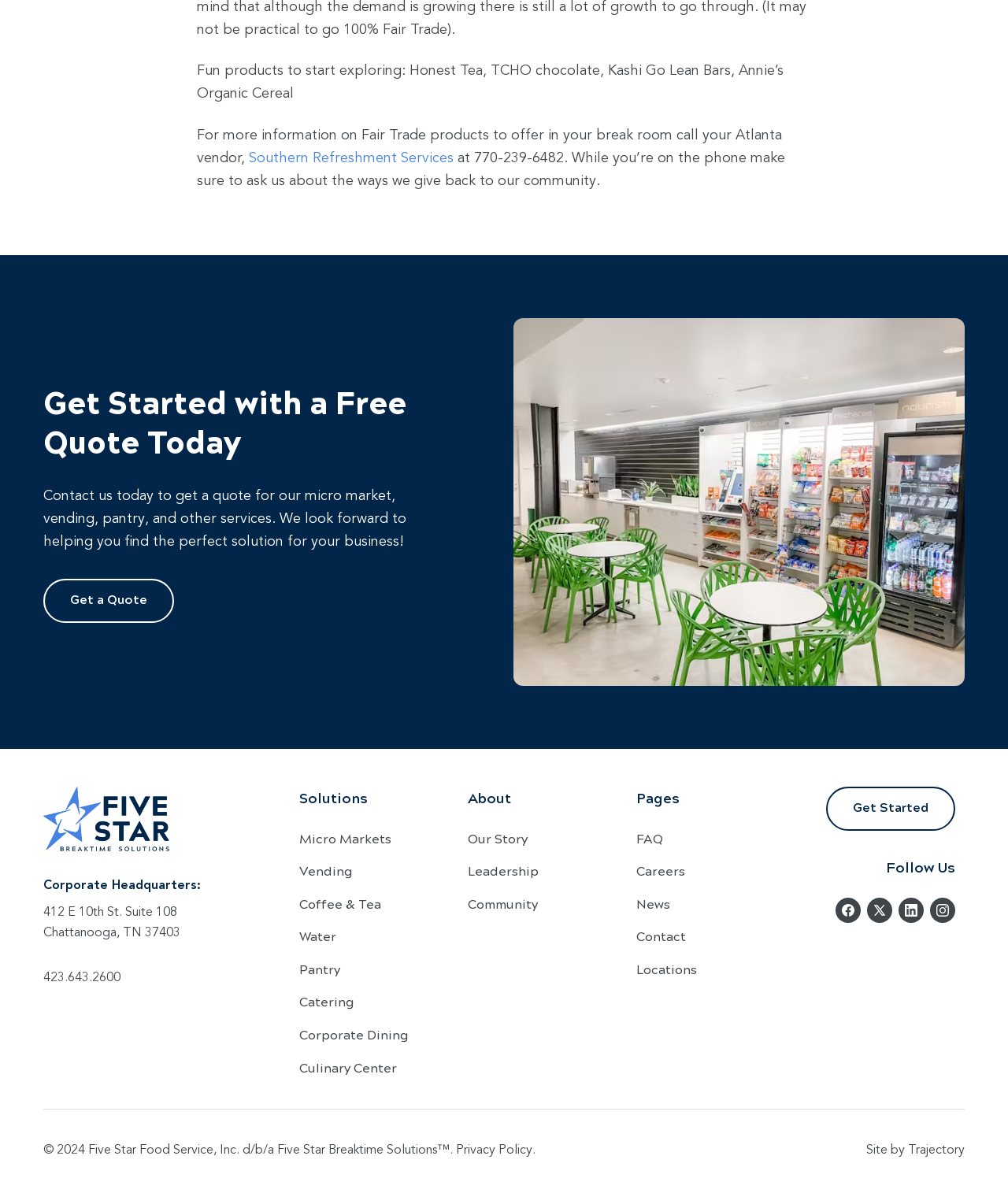Provide the bounding box coordinates of the section that needs to be clicked to accomplish the following instruction: "Click the Home link."

None